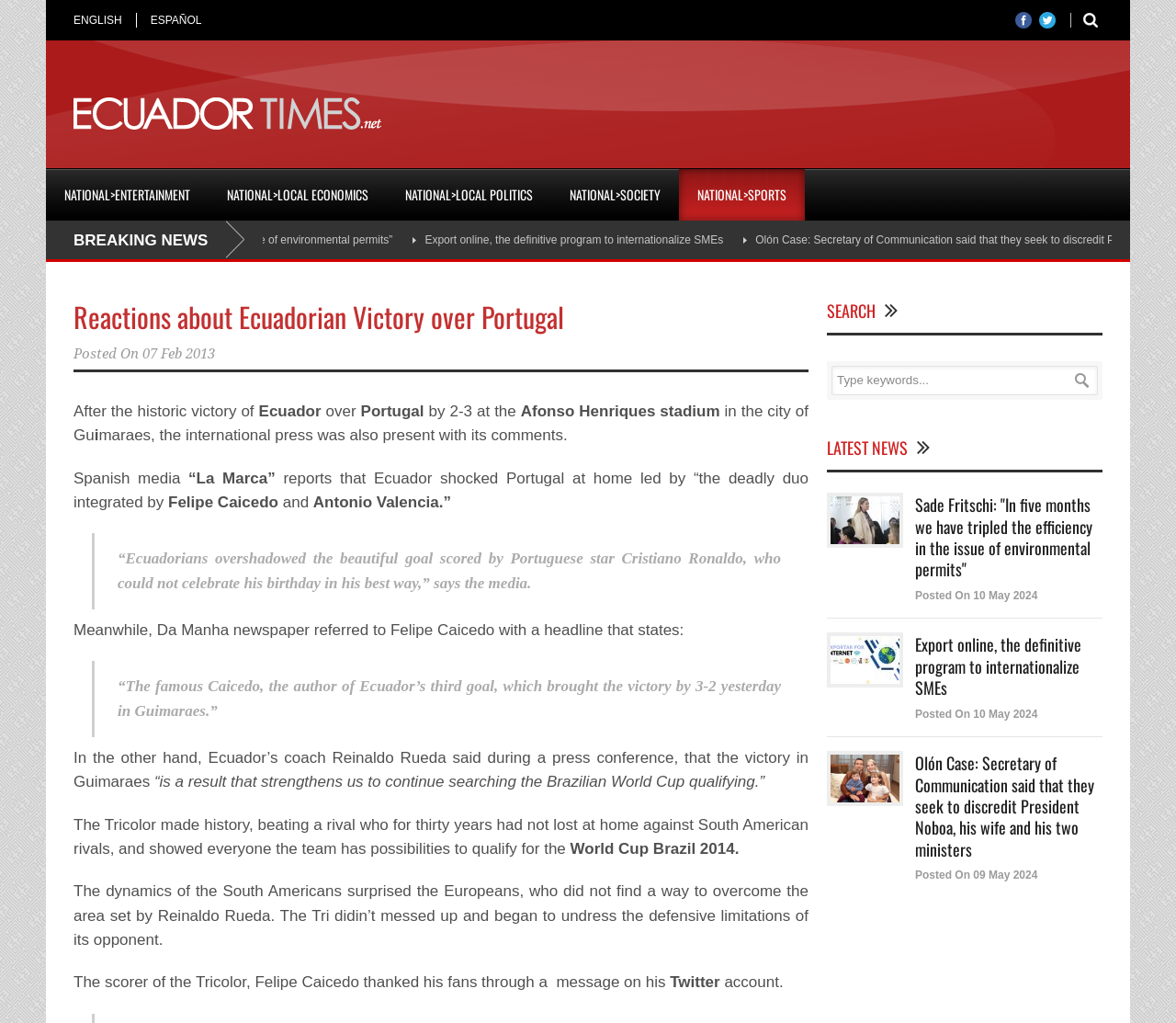What language options are available on this website?
Utilize the image to construct a detailed and well-explained answer.

The website provides language options at the top right corner, with 'ENGLISH' and 'ESPAÑOL' links, allowing users to switch between English and Spanish languages.